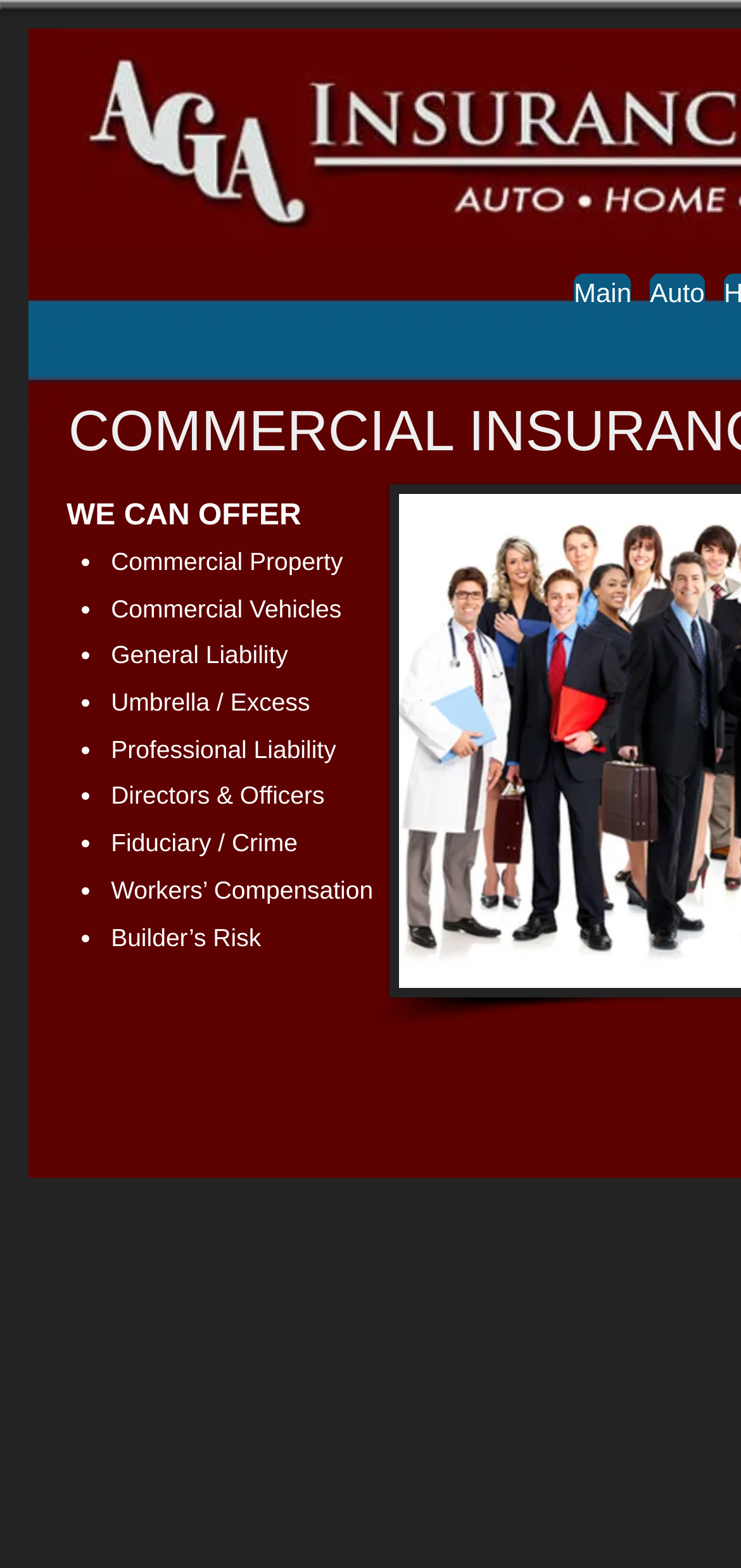What is the last type of insurance listed?
Please provide a comprehensive and detailed answer to the question.

By looking at the list of links on the webpage, I can see that the last type of insurance listed is Builder’s Risk, which is indicated by the link 'Builder’s Risk'.